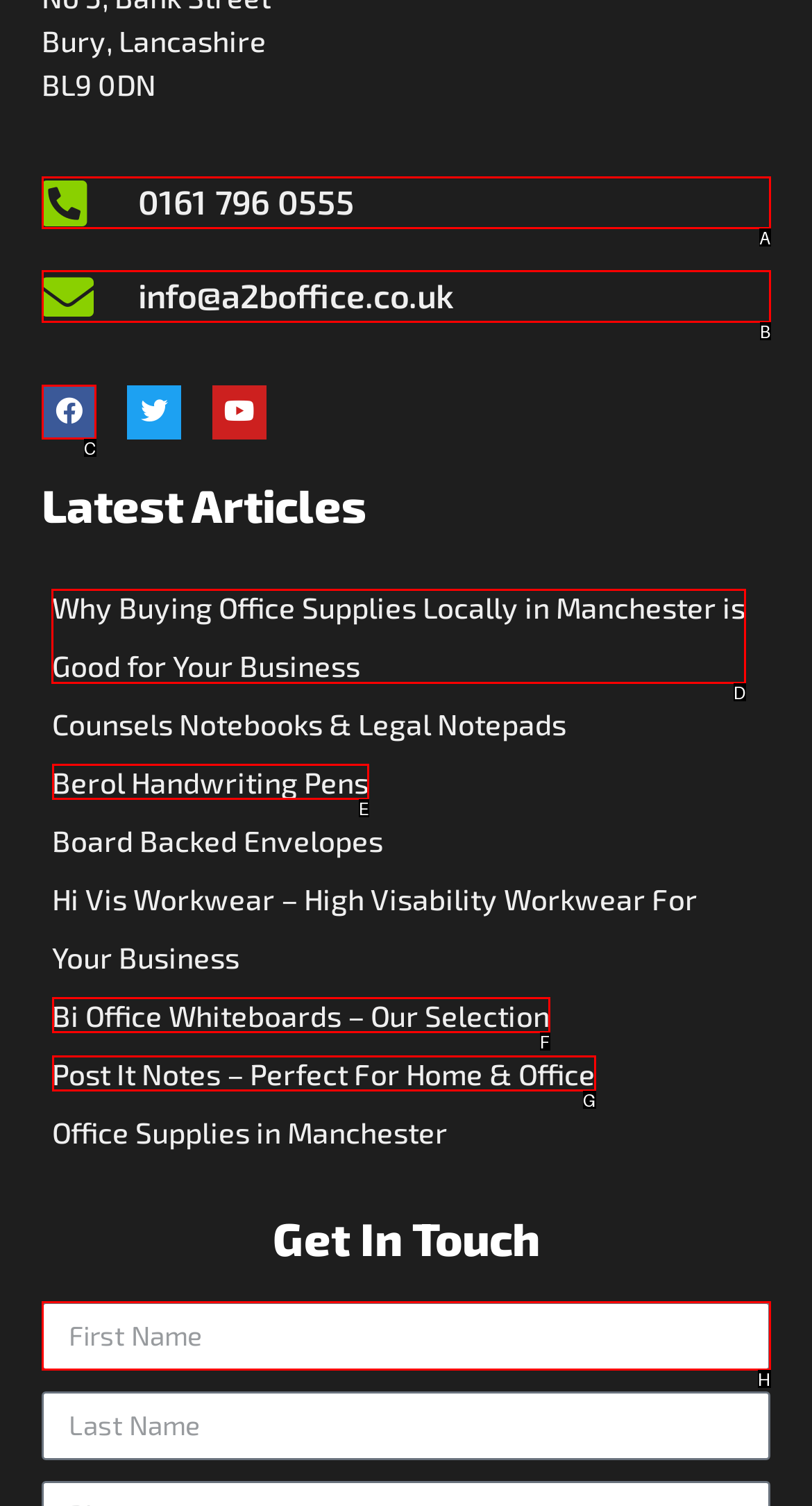Which lettered option should be clicked to achieve the task: Read the article about buying office supplies locally? Choose from the given choices.

D